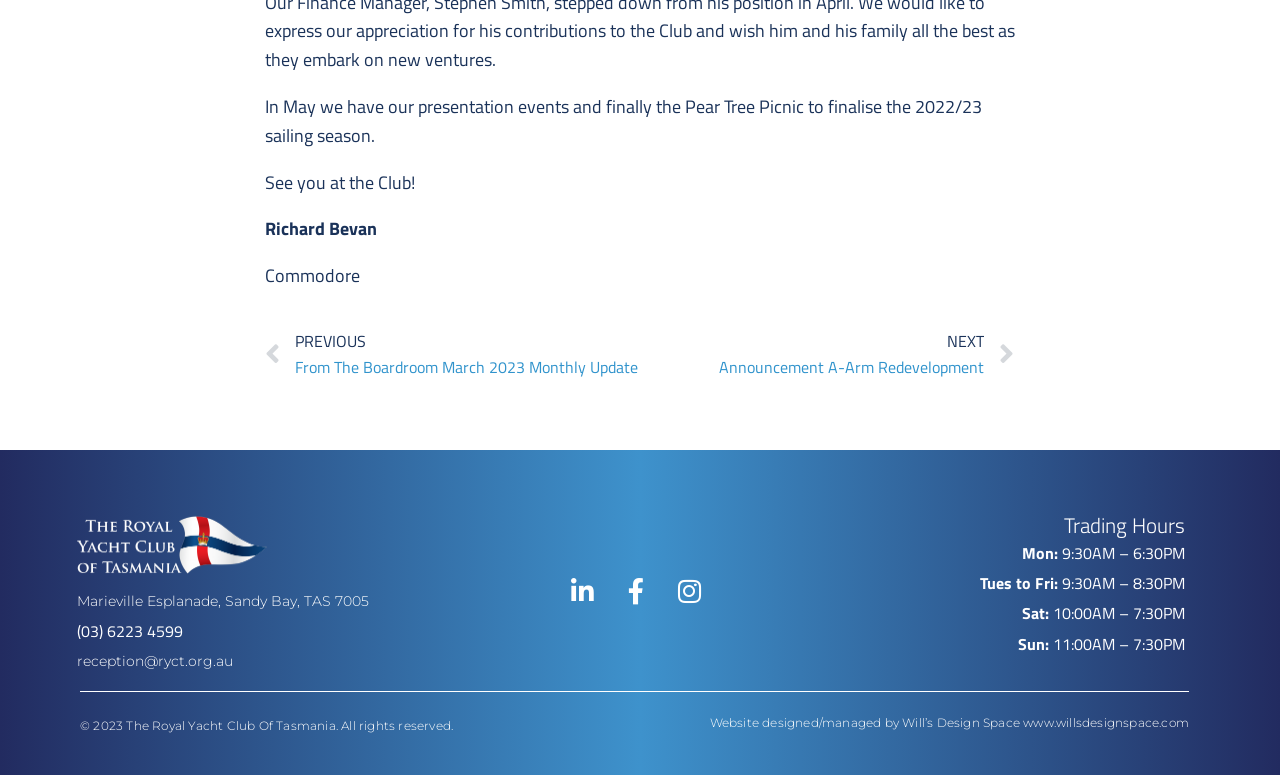Using the webpage screenshot, find the UI element described by NextAnnouncement A-Arm RedevelopmentNext. Provide the bounding box coordinates in the format (top-left x, top-left y, bottom-right x, bottom-right y), ensuring all values are floating point numbers between 0 and 1.

[0.5, 0.424, 0.792, 0.49]